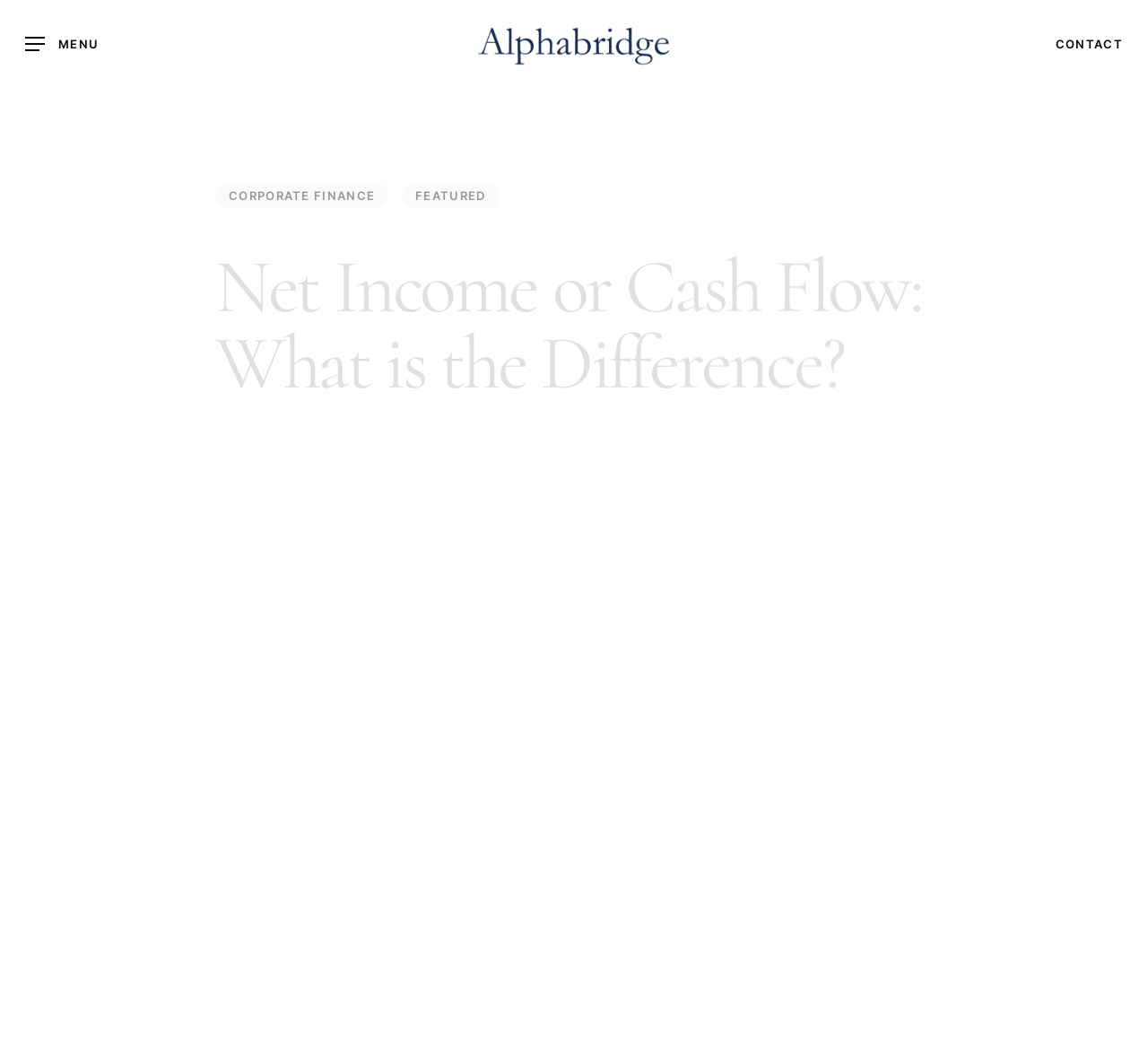How long does it take to read the article?
Give a one-word or short phrase answer based on the image.

3 min